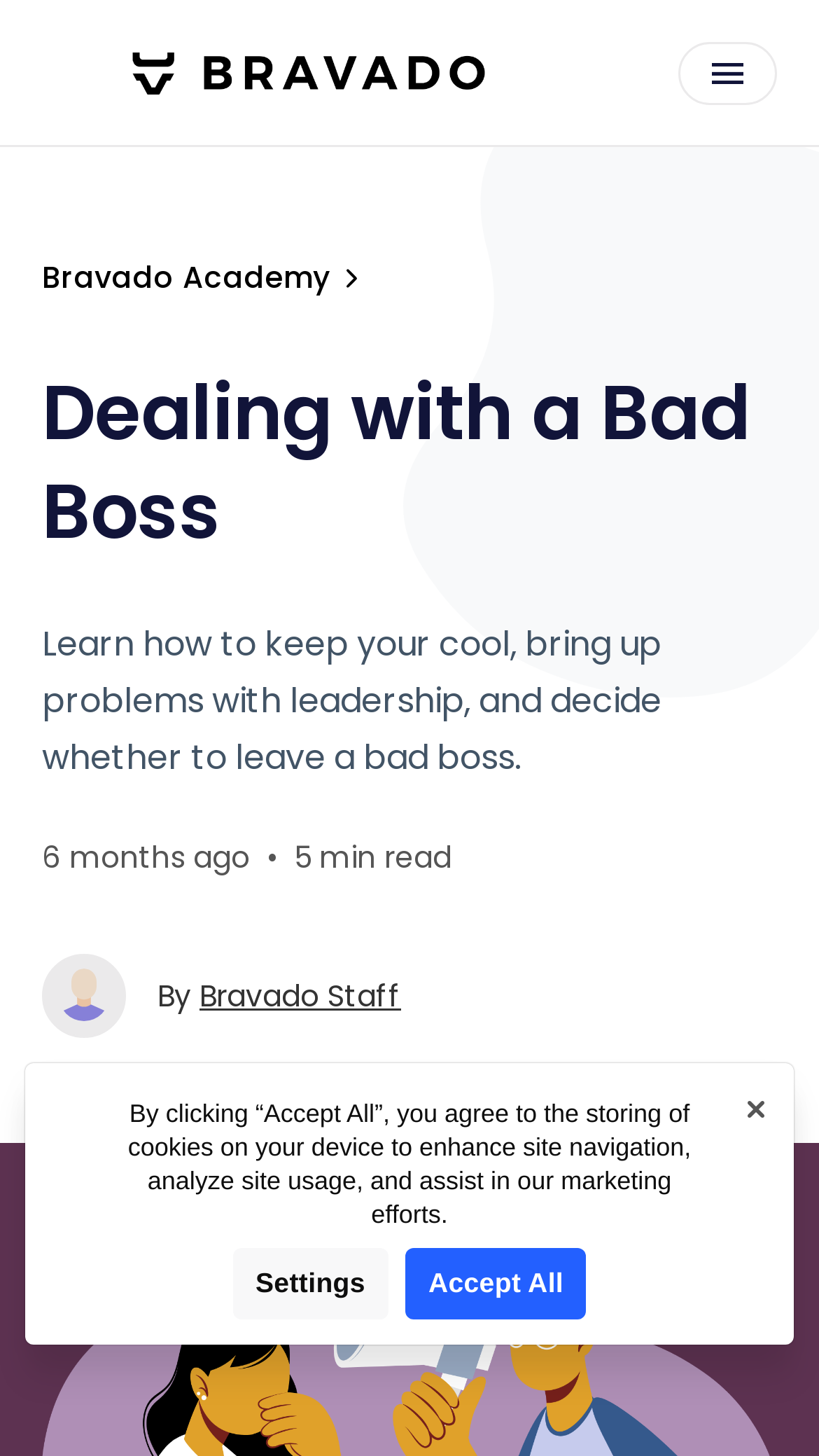What is the name of the blog?
Look at the screenshot and provide an in-depth answer.

I found the answer by looking at the top-left corner of the webpage, where I saw a link with the text 'Bravado Blog'.